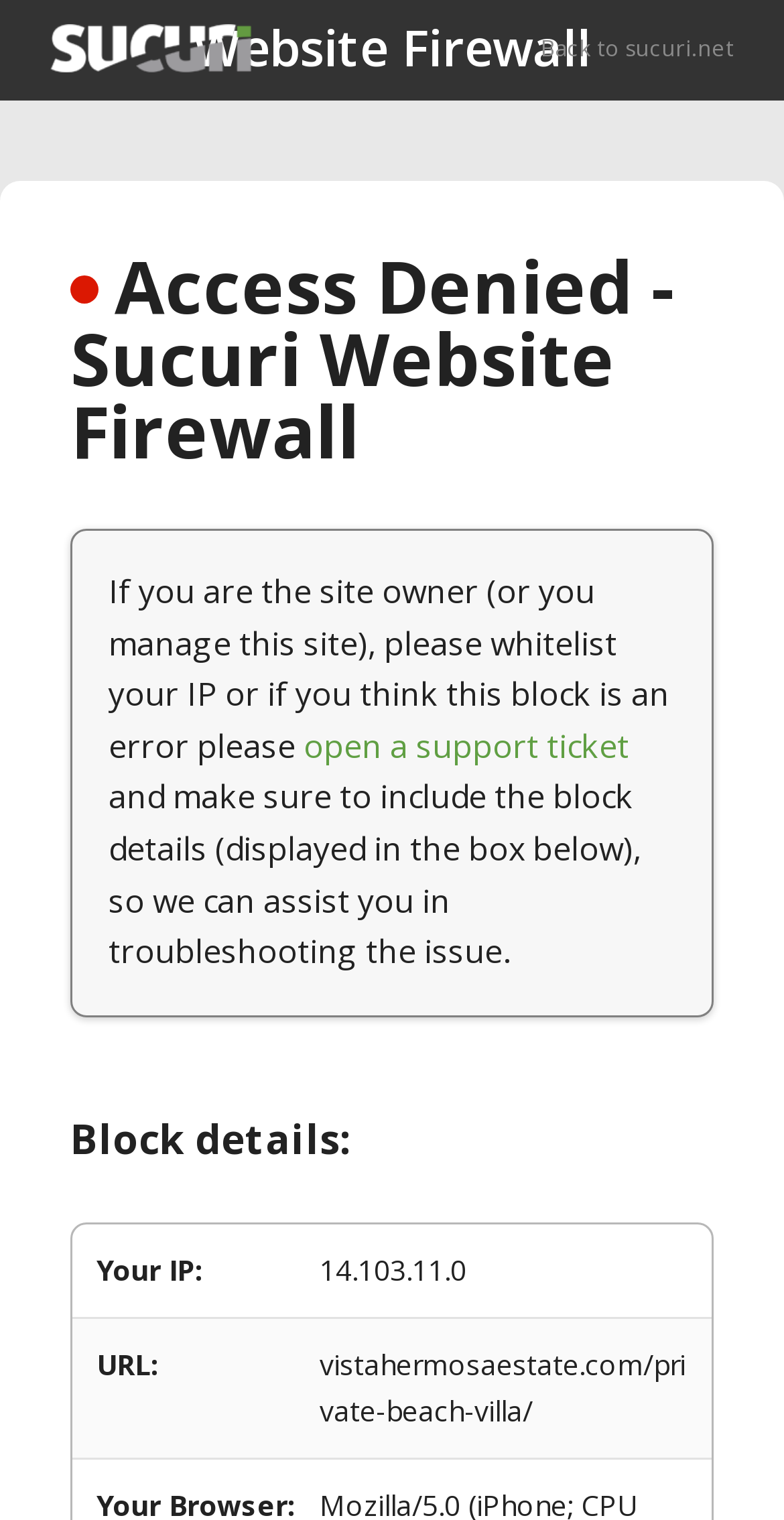Based on the image, give a detailed response to the question: What information should the site owner include in the support ticket?

According to the website, the site owner should include the block details, which are displayed in the box below, in the support ticket so that the issue can be assisted in troubleshooting.